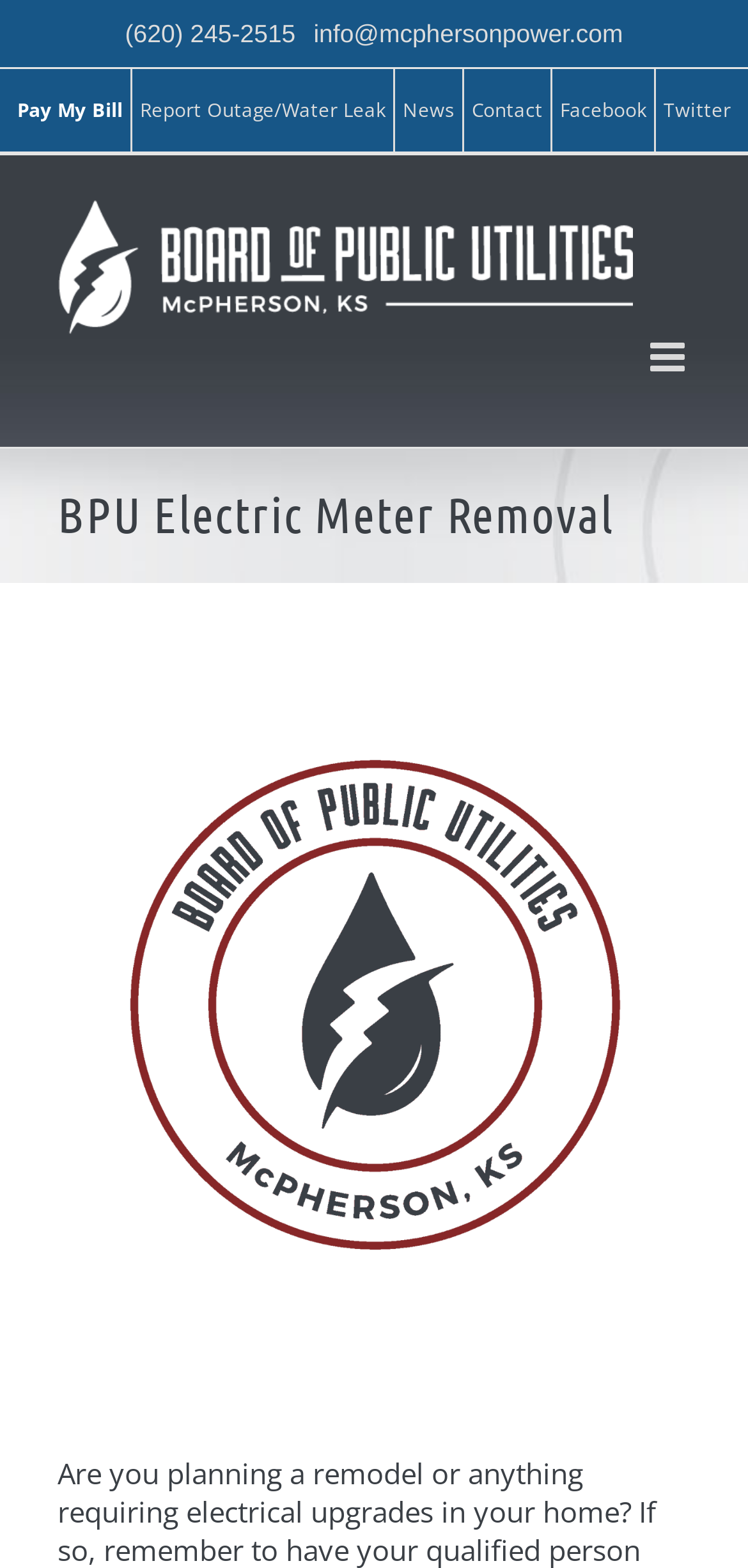Determine the bounding box coordinates of the target area to click to execute the following instruction: "Click the ABOUT link."

None